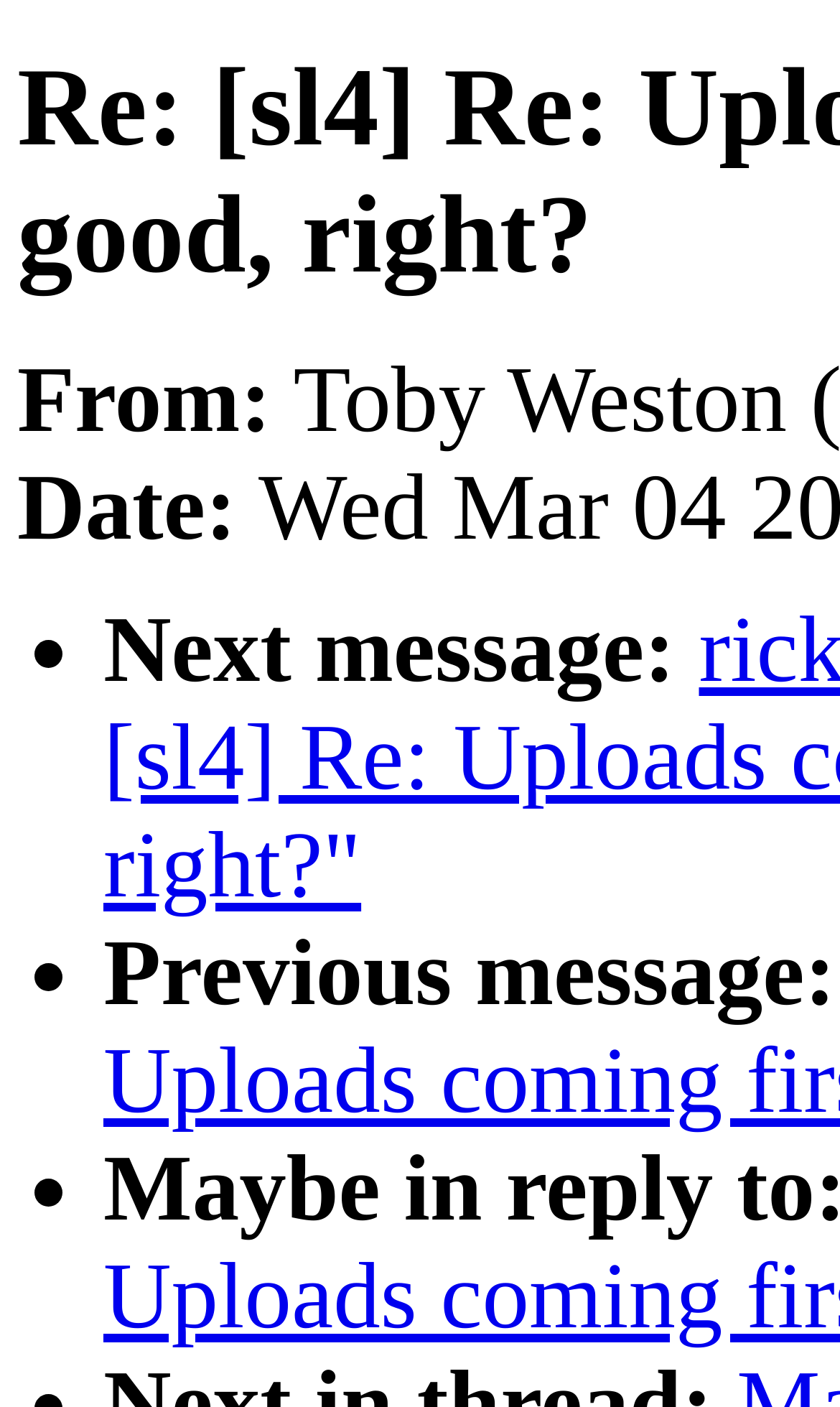Generate a comprehensive description of the contents of the webpage.

The webpage appears to be a forum or discussion board page, specifically a reply to a message. At the top, there is a header section with two labels, "From:" and "Date:", which are positioned side by side, with "From:" slightly to the left of "Date:". 

Below the header section, there are three bullet points, each represented by a "•" symbol, spaced evenly apart. The first bullet point is followed by the text "Next message:", which is centered horizontally. The second bullet point is followed by the text "Previous message:", which is also centered horizontally. The third bullet point does not have any accompanying text. 

The overall structure of the page suggests that it is a threaded conversation, with the current message being a response to a previous one, and the bullet points providing navigation to adjacent messages in the thread.